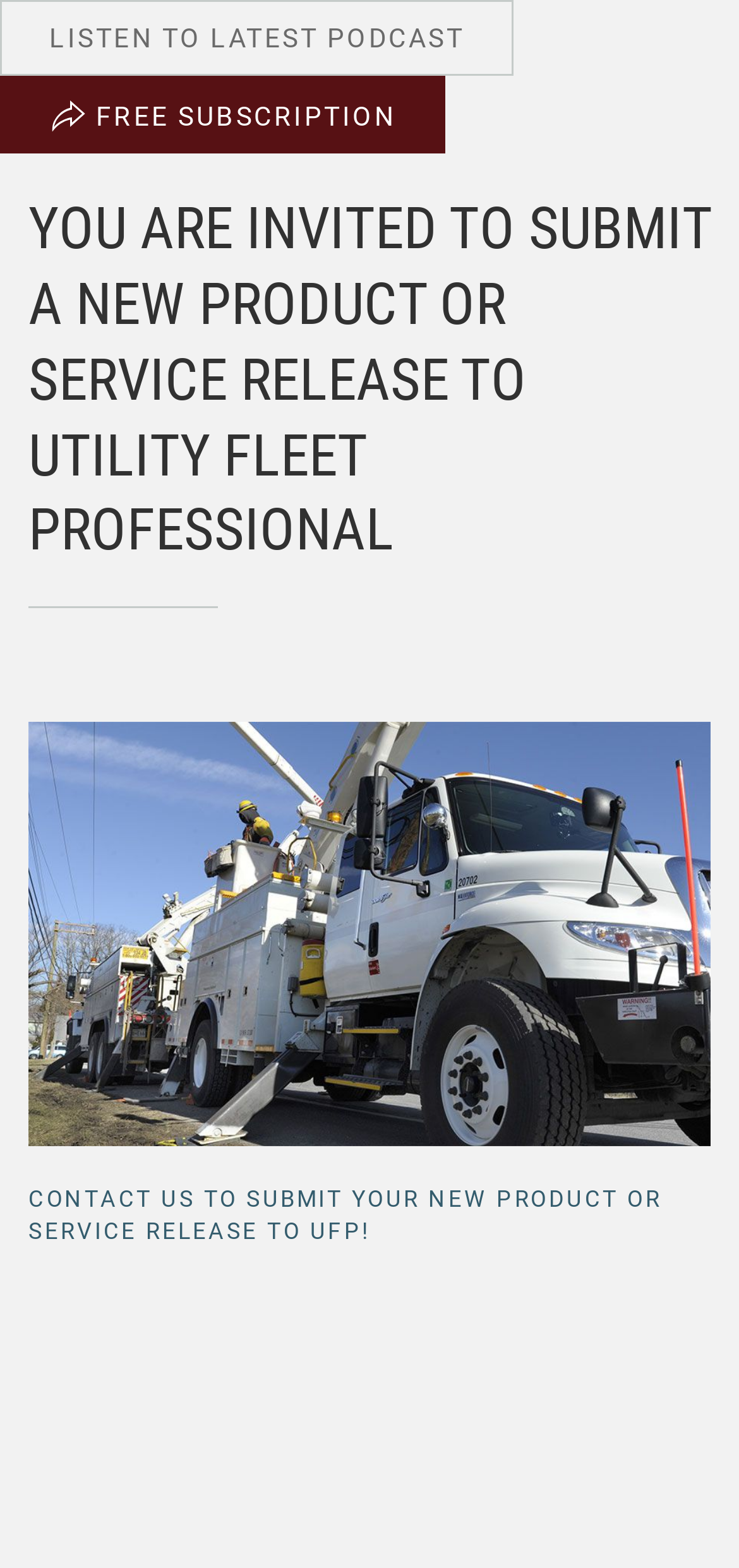Given the element description, predict the bounding box coordinates in the format (top-left x, top-left y, bottom-right x, bottom-right y). Make sure all values are between 0 and 1. Here is the element description: Free Subscription

[0.0, 0.048, 0.603, 0.098]